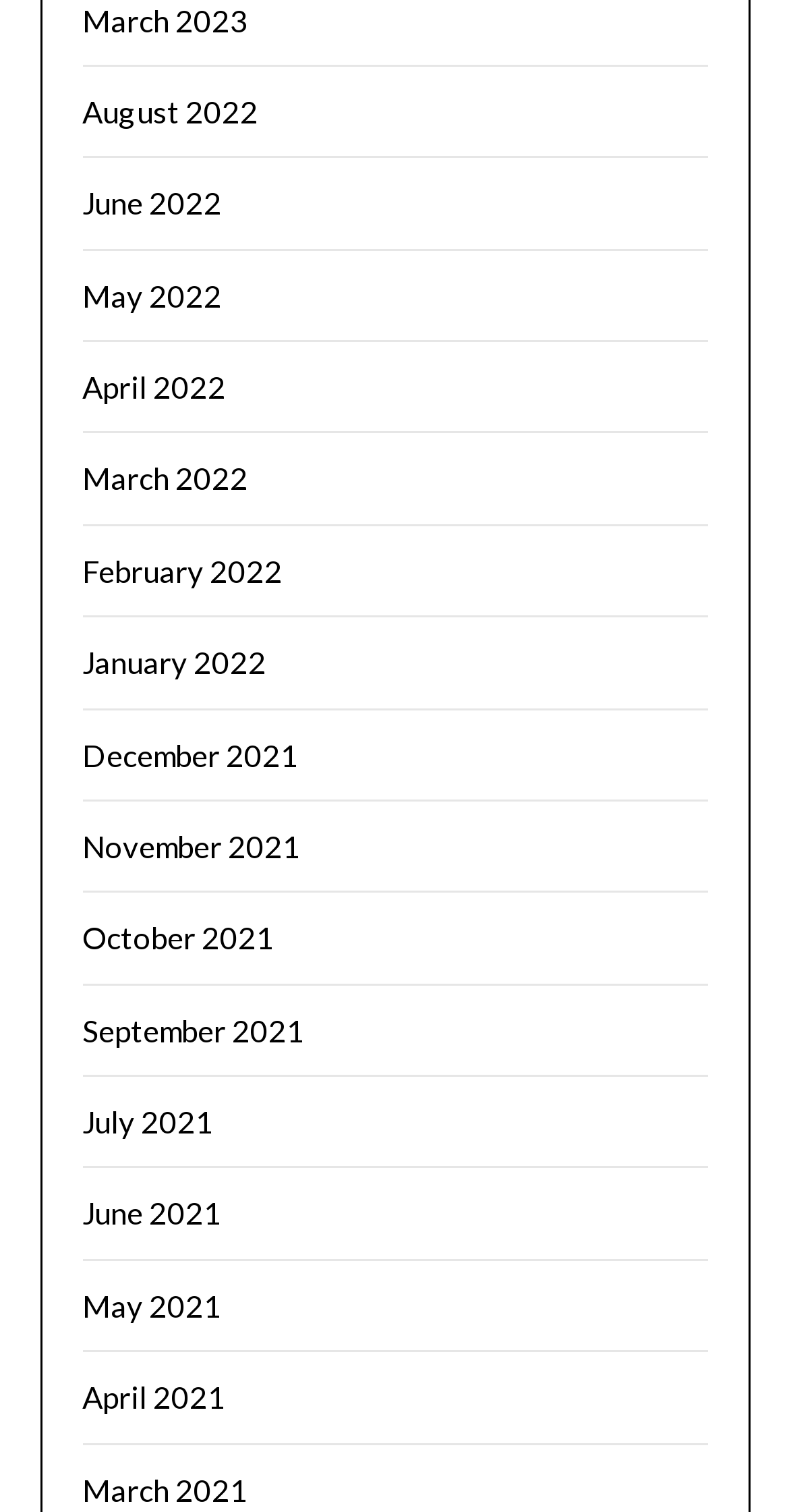Locate the bounding box coordinates of the element you need to click to accomplish the task described by this instruction: "Visit Eventbrite".

None